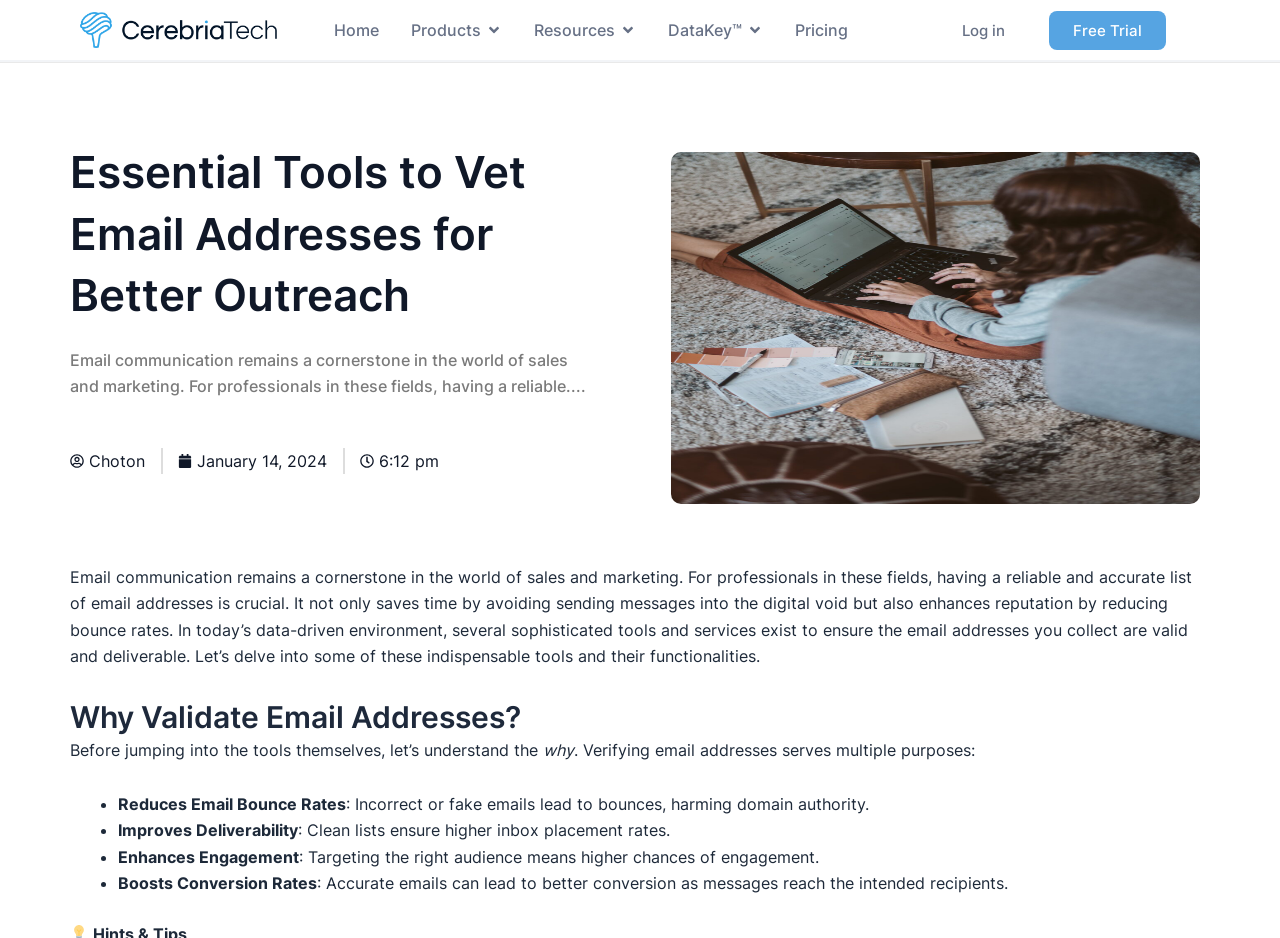Find the bounding box of the UI element described as follows: "market positioning".

None